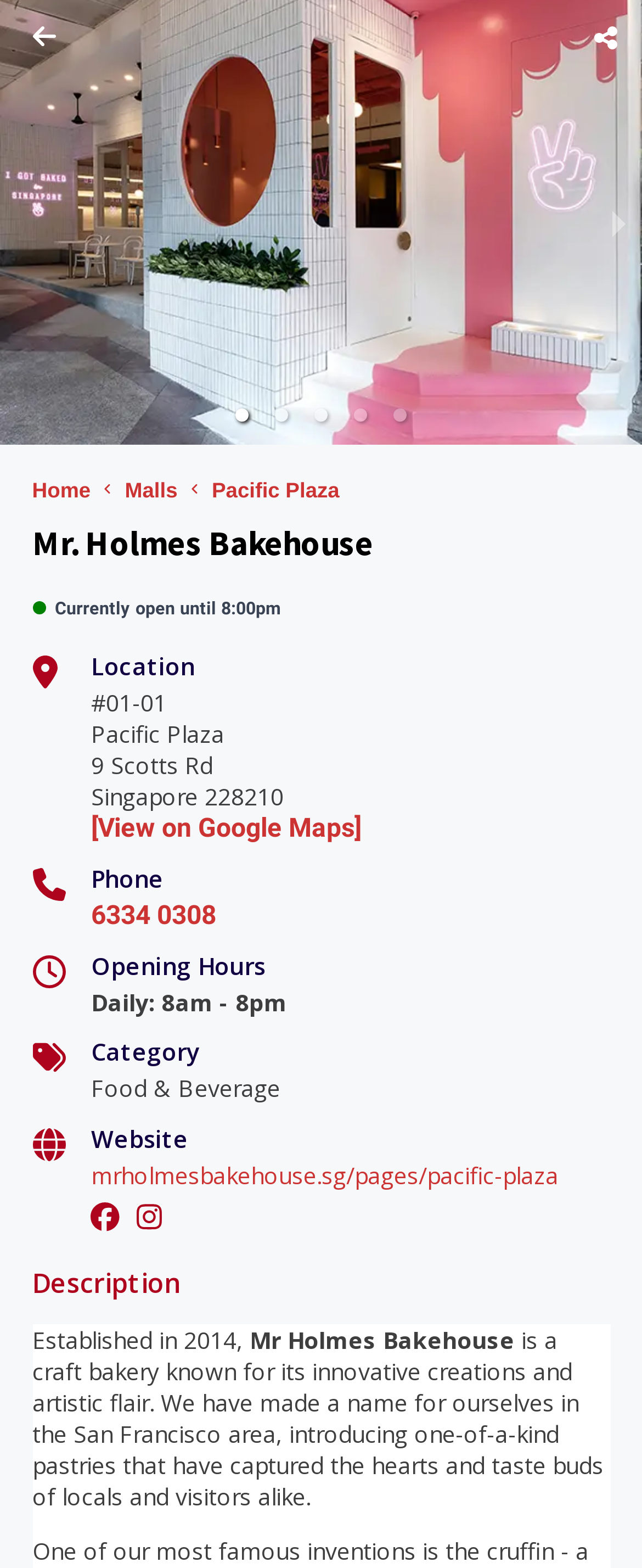Determine the bounding box coordinates of the section I need to click to execute the following instruction: "Call the bakery". Provide the coordinates as four float numbers between 0 and 1, i.e., [left, top, right, bottom].

[0.142, 0.574, 0.336, 0.593]